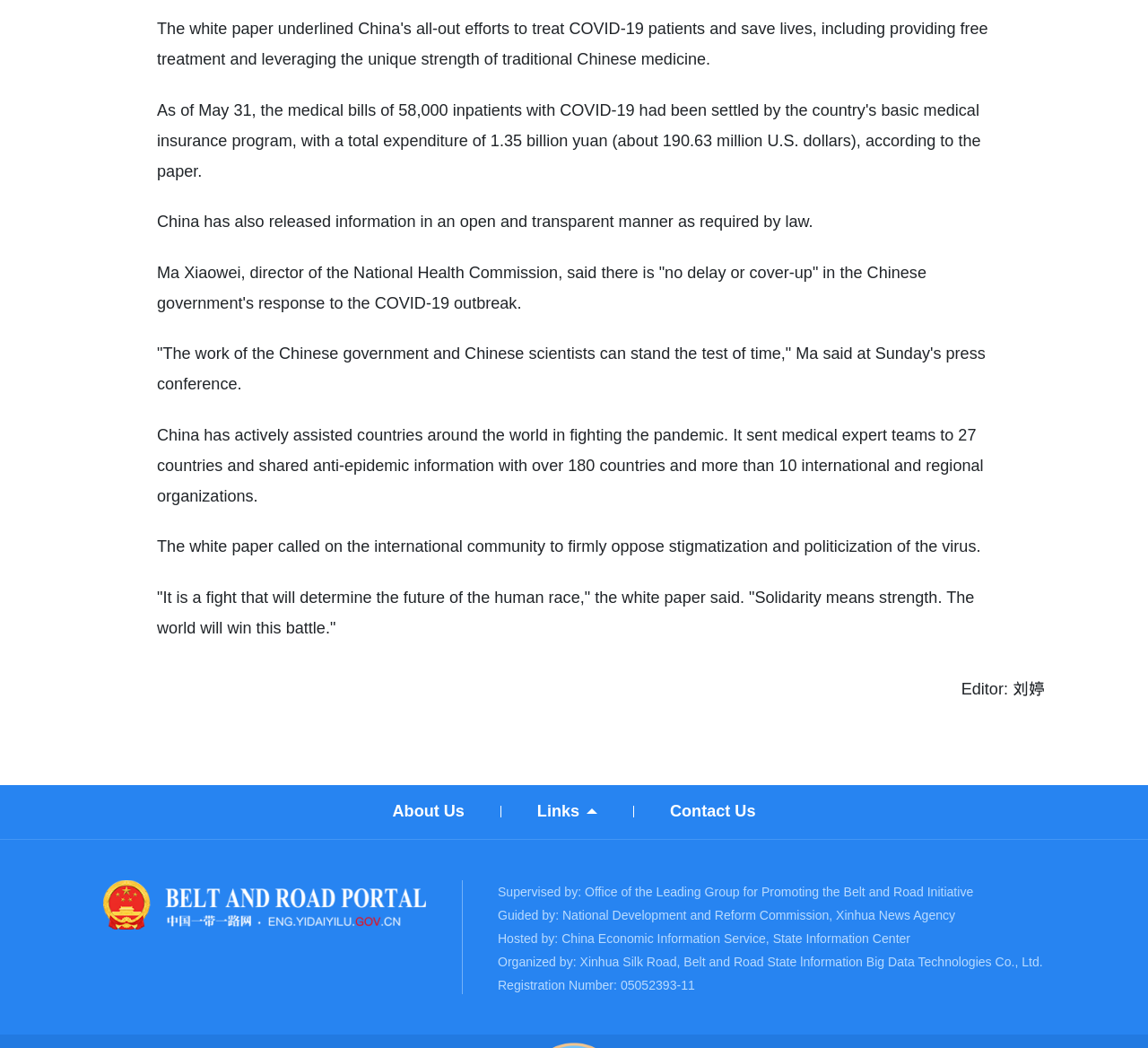Please determine the bounding box coordinates for the element that should be clicked to follow these instructions: "Click on the image".

[0.09, 0.84, 0.371, 0.887]